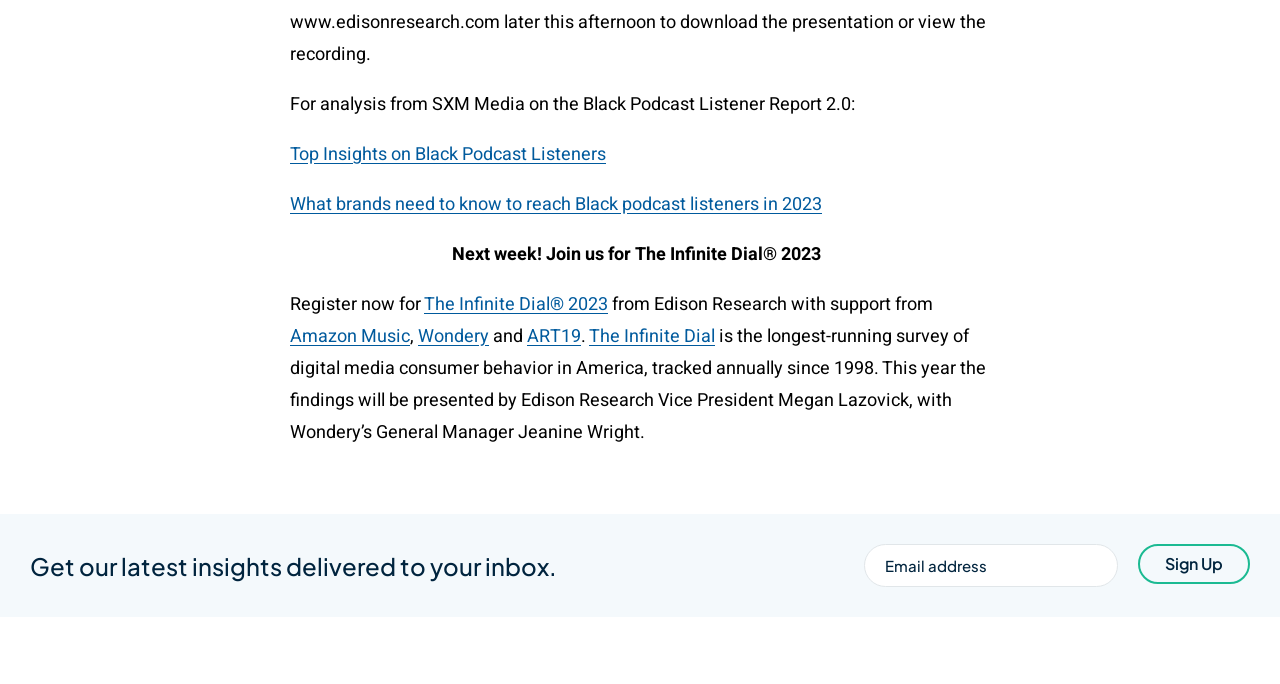Extract the bounding box coordinates of the UI element described by: "Amazon Music". The coordinates should include four float numbers ranging from 0 to 1, e.g., [left, top, right, bottom].

[0.227, 0.472, 0.32, 0.511]